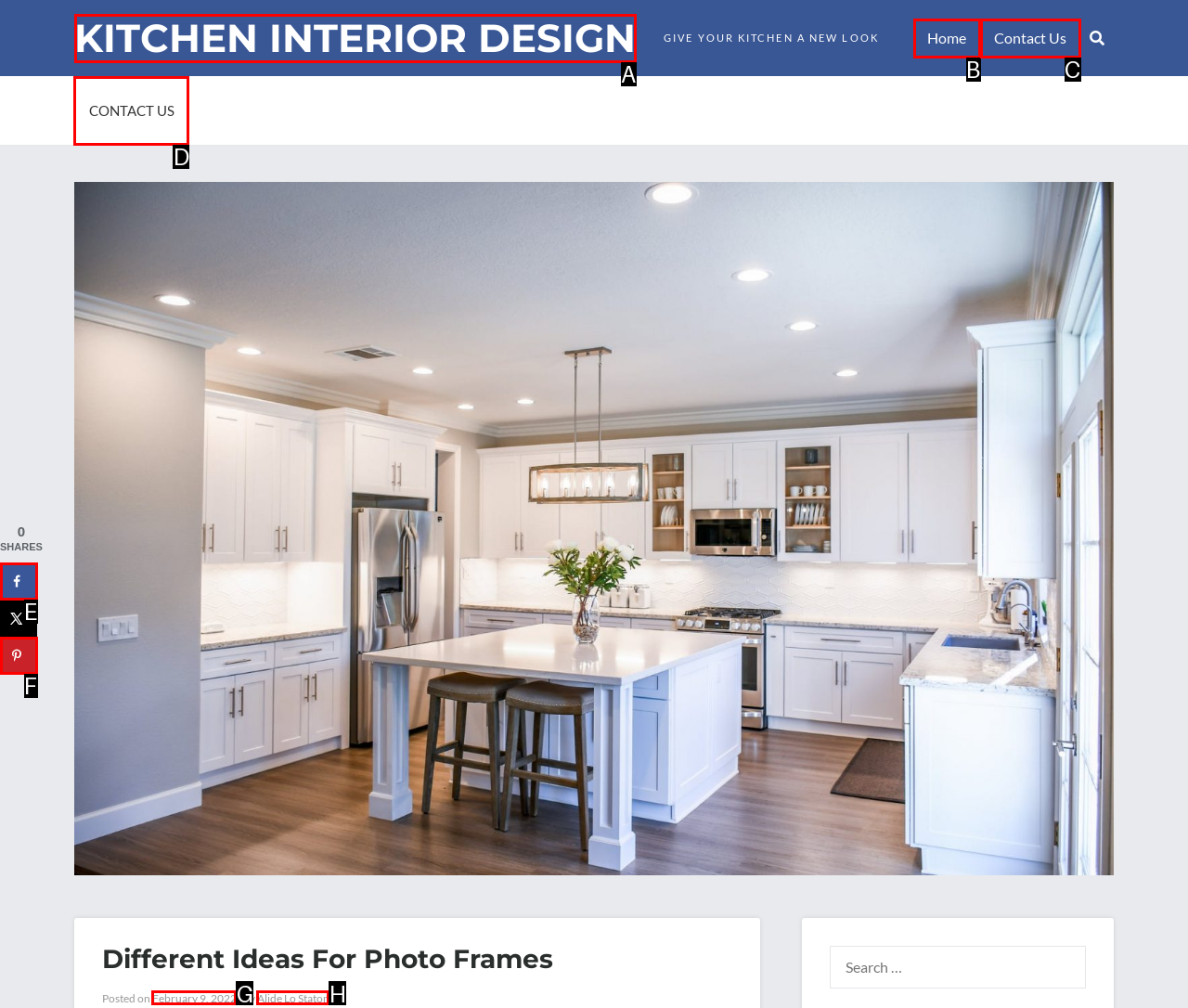Select the appropriate HTML element to click for the following task: Click on the 'CONTACT US' link
Answer with the letter of the selected option from the given choices directly.

D